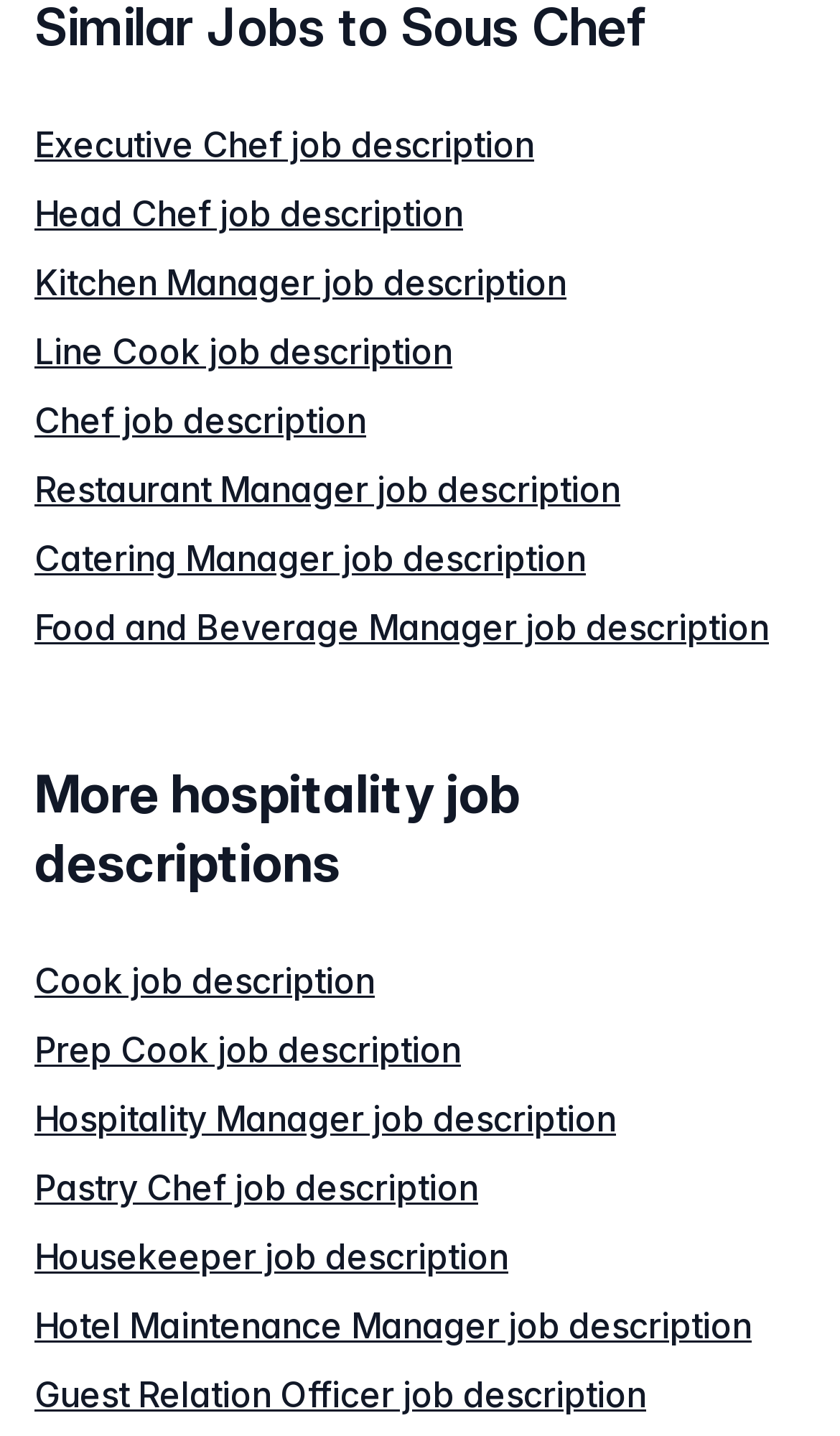Please specify the bounding box coordinates of the element that should be clicked to execute the given instruction: 'Read about Pastry Chef job description'. Ensure the coordinates are four float numbers between 0 and 1, expressed as [left, top, right, bottom].

[0.041, 0.811, 0.569, 0.841]